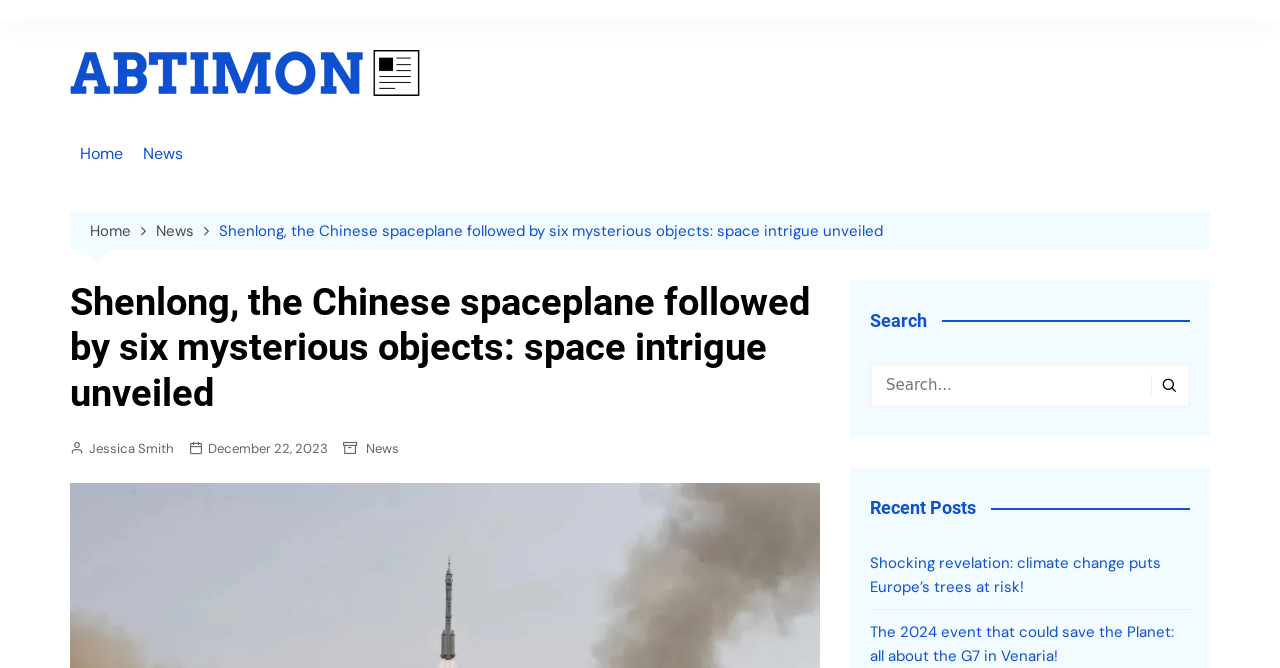Highlight the bounding box coordinates of the element that should be clicked to carry out the following instruction: "View the news". The coordinates must be given as four float numbers ranging from 0 to 1, i.e., [left, top, right, bottom].

[0.104, 0.189, 0.151, 0.272]